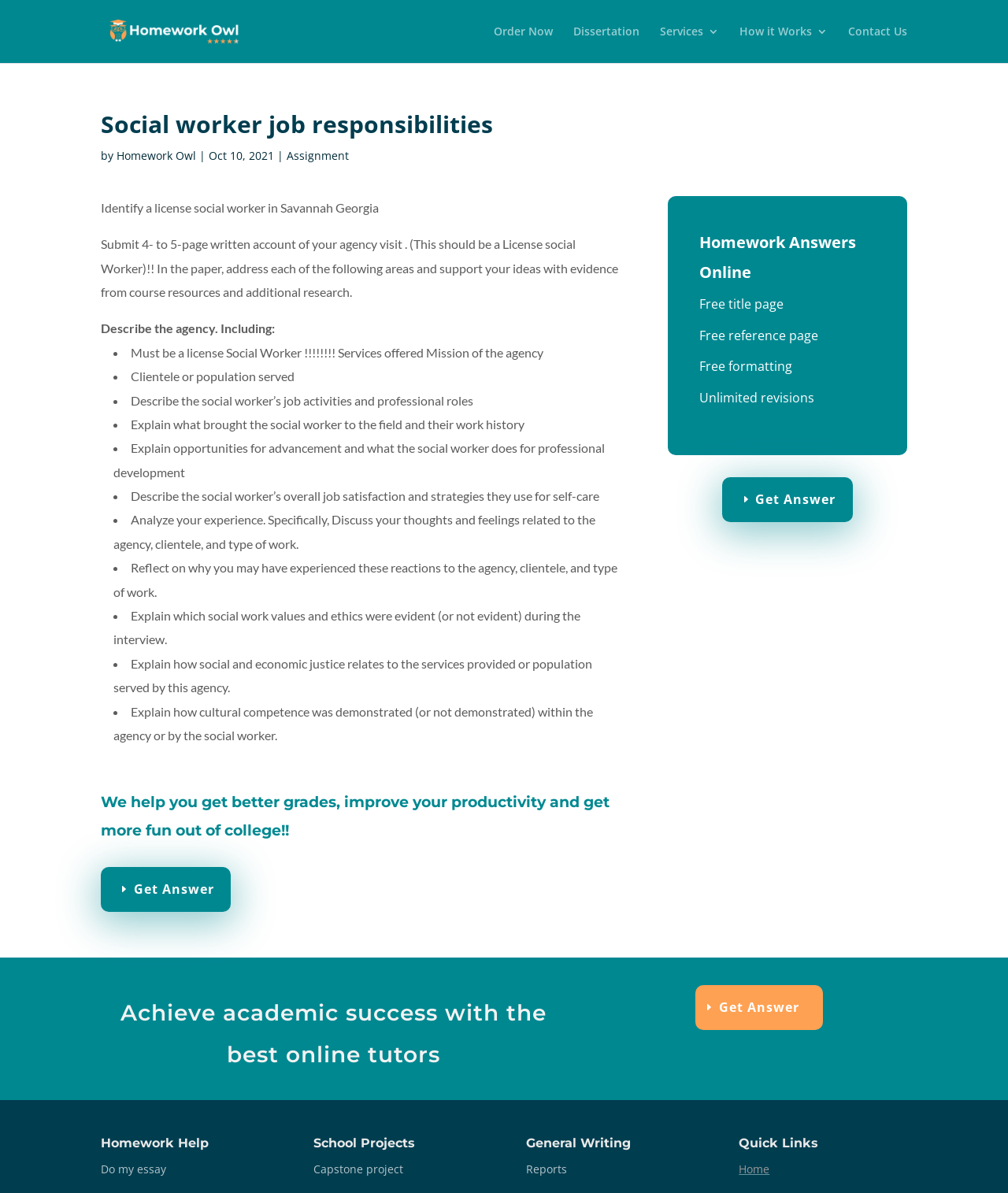How many links are there in the top navigation bar?
Provide a detailed answer to the question, using the image to inform your response.

The top navigation bar contains links to 'Order Now', 'Dissertation', 'Services 3', 'How it Works 3', 'Contact Us', and 'Homework Answers Online', which makes a total of 6 links.